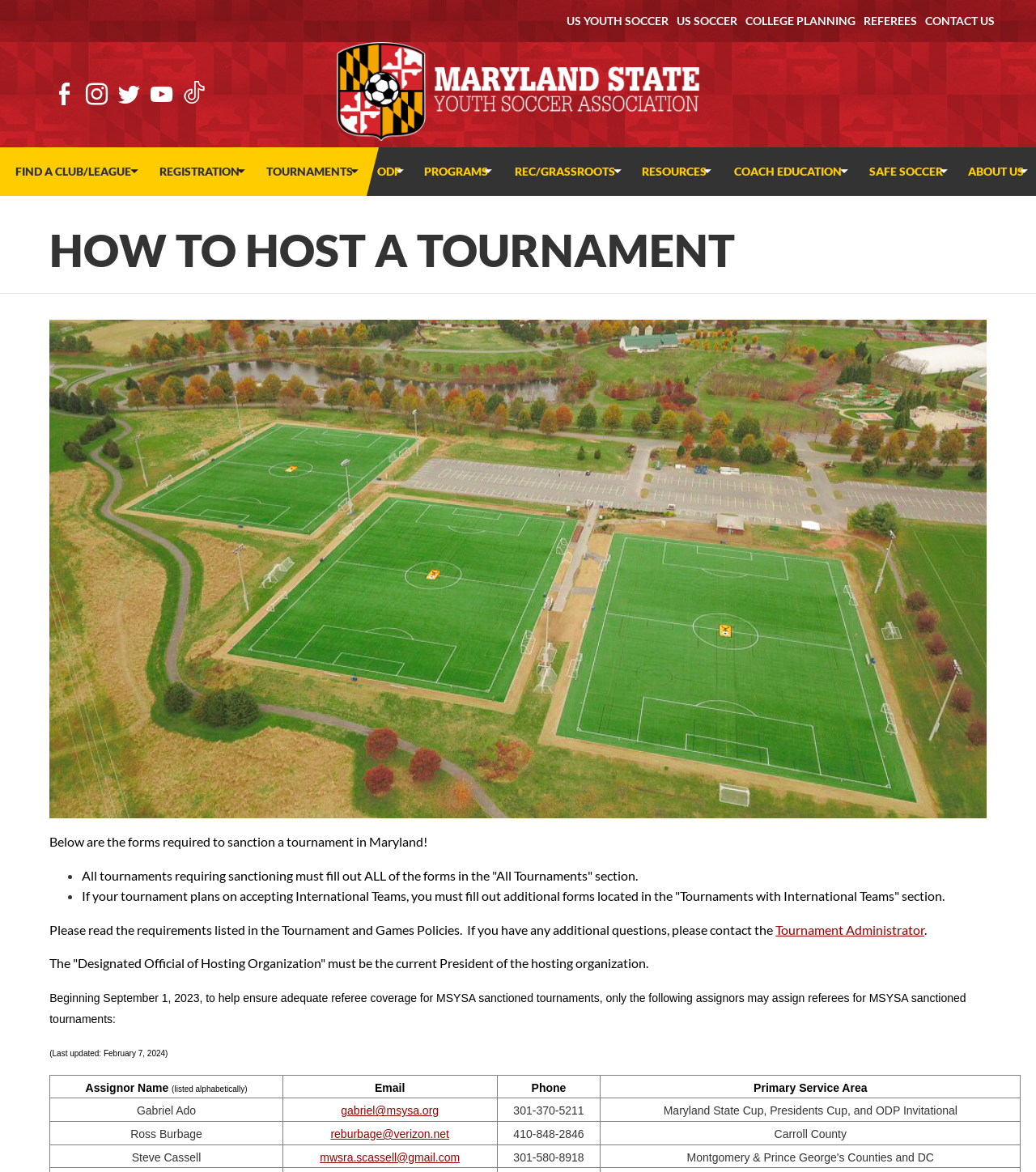Please find and generate the text of the main header of the webpage.

HOW TO HOST A TOURNAMENT